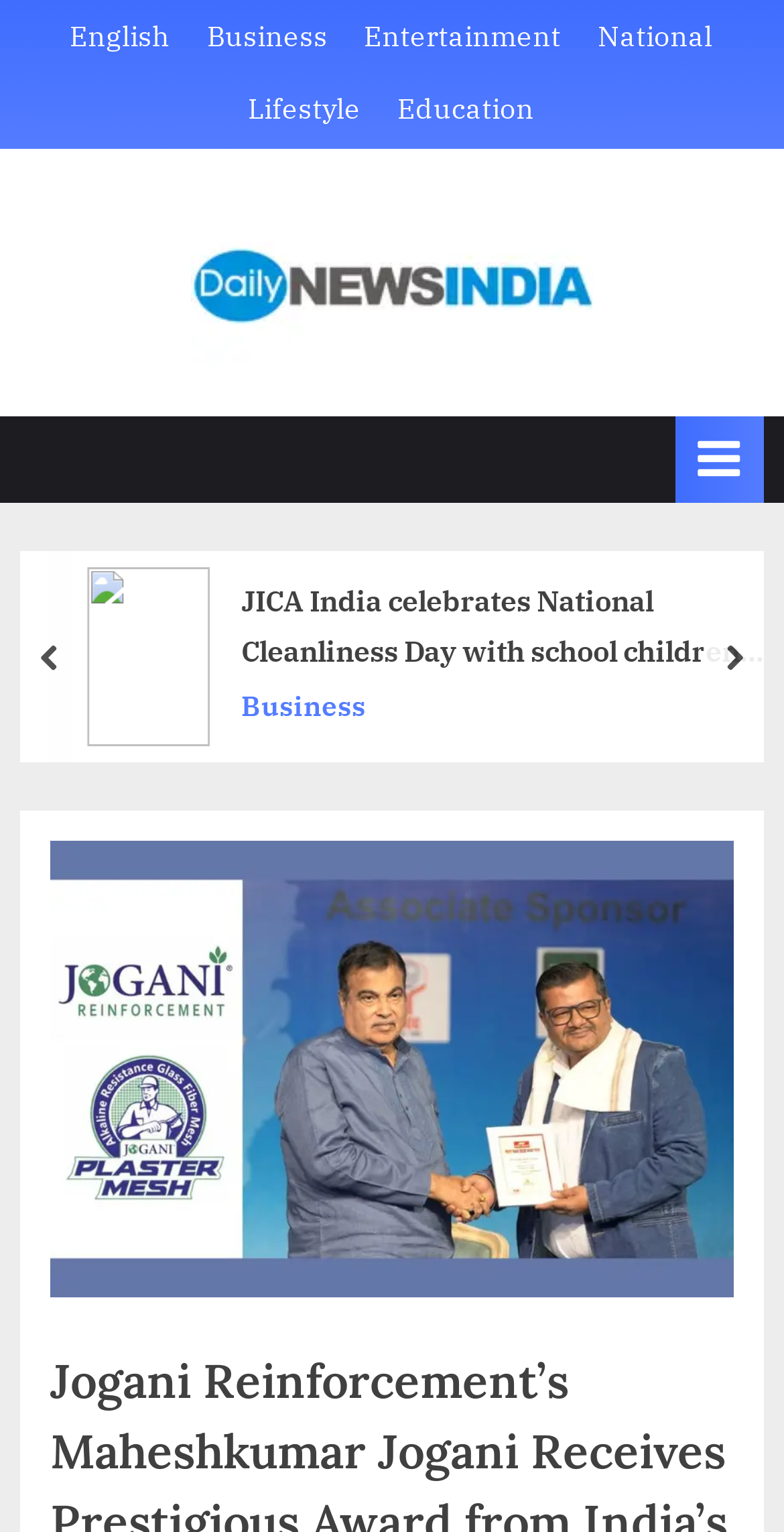Please find the bounding box coordinates of the element that must be clicked to perform the given instruction: "Fill in the contact form". The coordinates should be four float numbers from 0 to 1, i.e., [left, top, right, bottom].

None